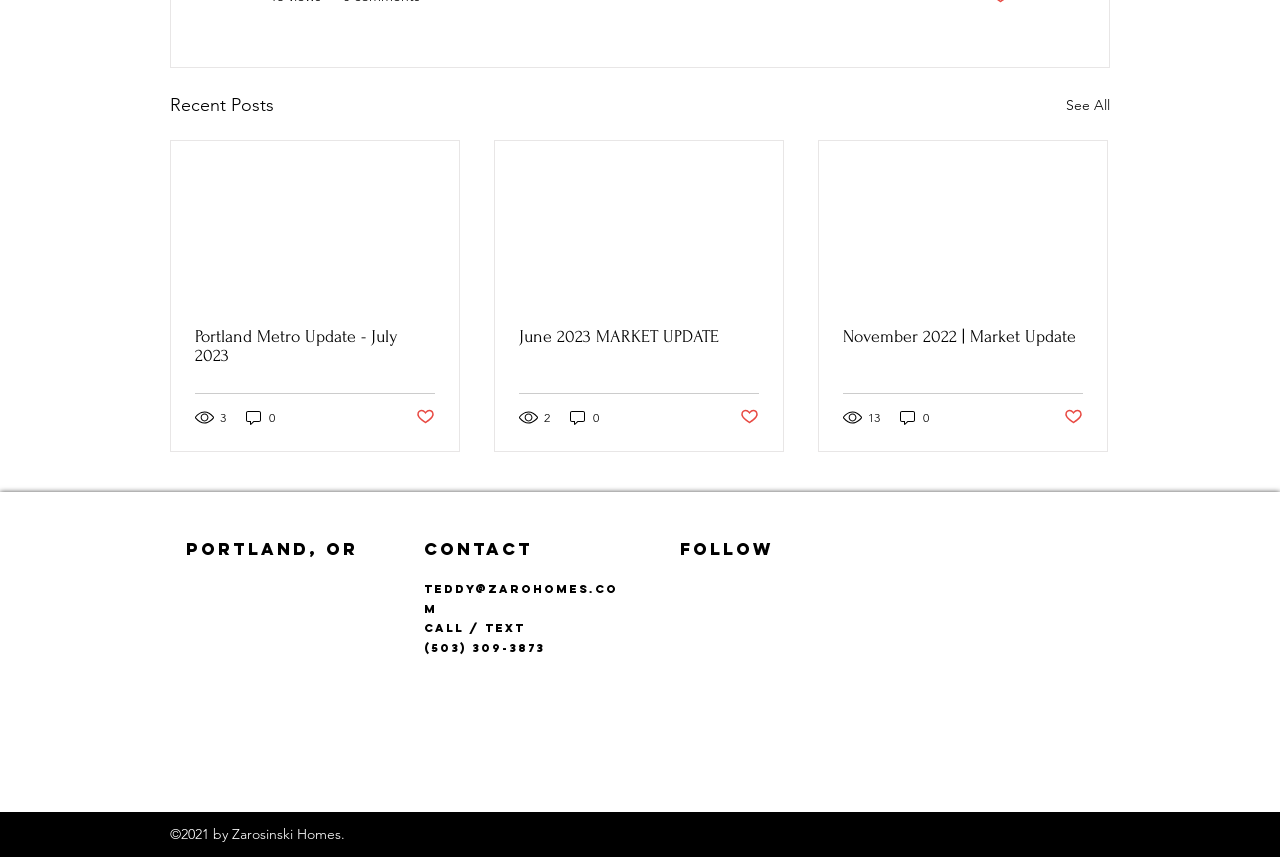Determine the bounding box coordinates of the region to click in order to accomplish the following instruction: "Contact via 'teddy@zarohomes.com'". Provide the coordinates as four float numbers between 0 and 1, specifically [left, top, right, bottom].

[0.331, 0.679, 0.483, 0.718]